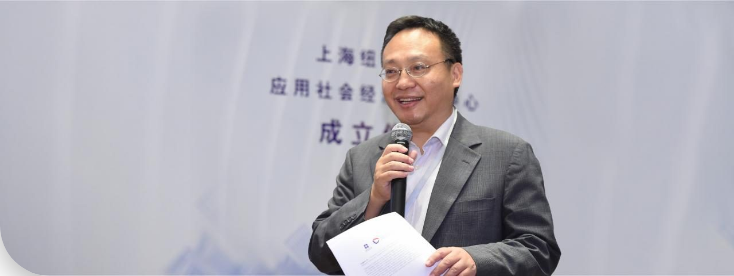Explain the image with as much detail as possible.

The image captures Wu Xiaogang, a distinguished professor at NYU Shanghai, speaking at a formal event. He is seen holding a document in one hand while addressing the audience with a microphone in the other. Dressed in a professional gray suit, he appears confident and engaged, likely discussing topics related to social science and his recent induction into the prestigious Sociological Research Association. The backdrop features Chinese characters that contribute to the event's formal atmosphere, reinforcing the significance of the occasion and his contributions to academia.